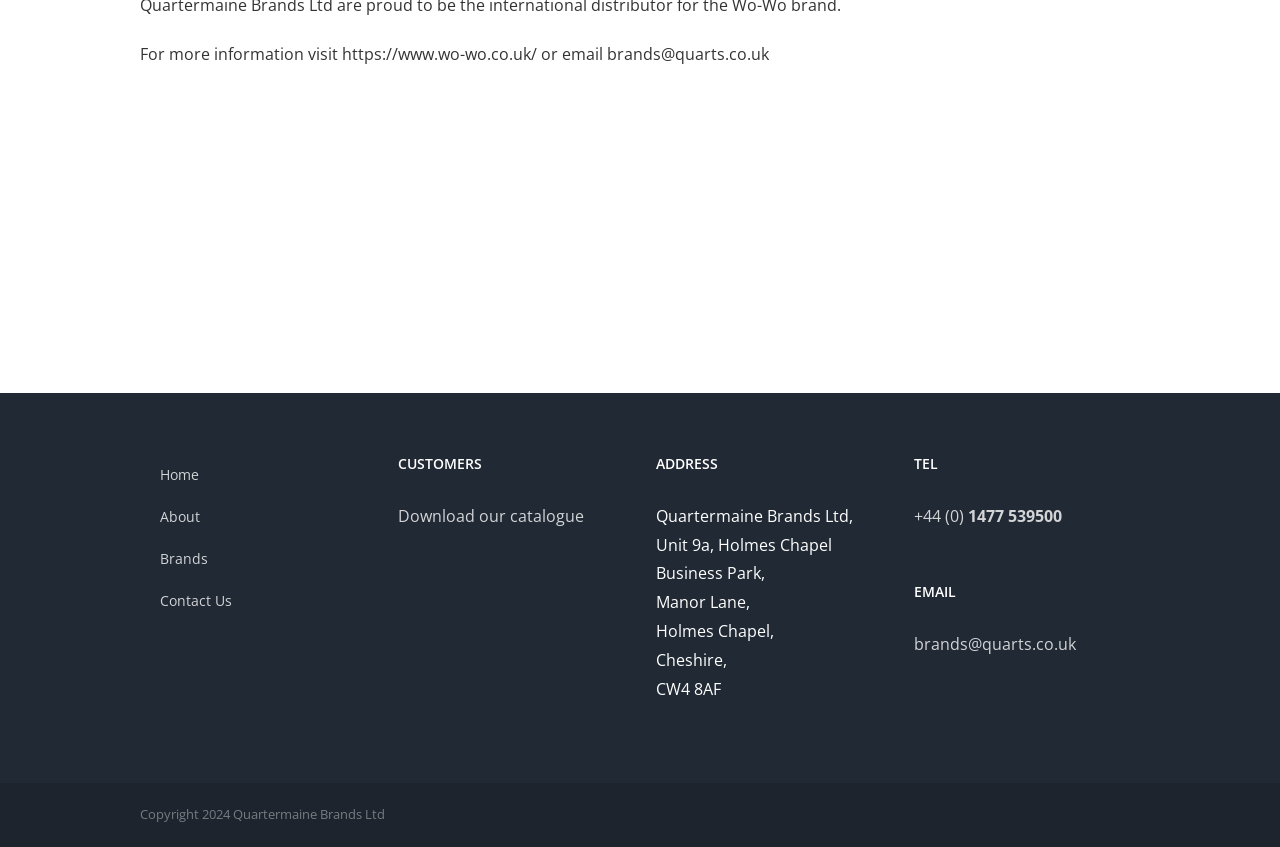Identify the bounding box coordinates for the UI element described by the following text: "Download our catalogue". Provide the coordinates as four float numbers between 0 and 1, in the format [left, top, right, bottom].

[0.311, 0.596, 0.456, 0.622]